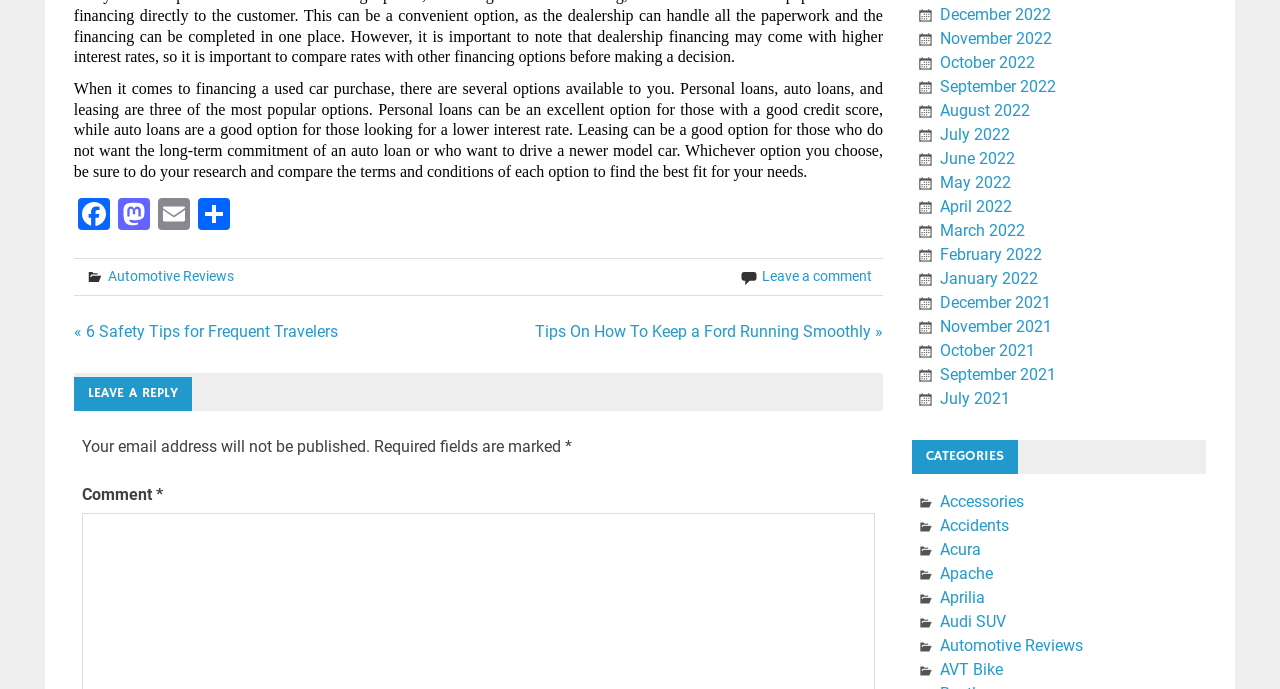Provide your answer to the question using just one word or phrase: What are the three popular options for financing a used car?

Personal loans, auto loans, and leasing